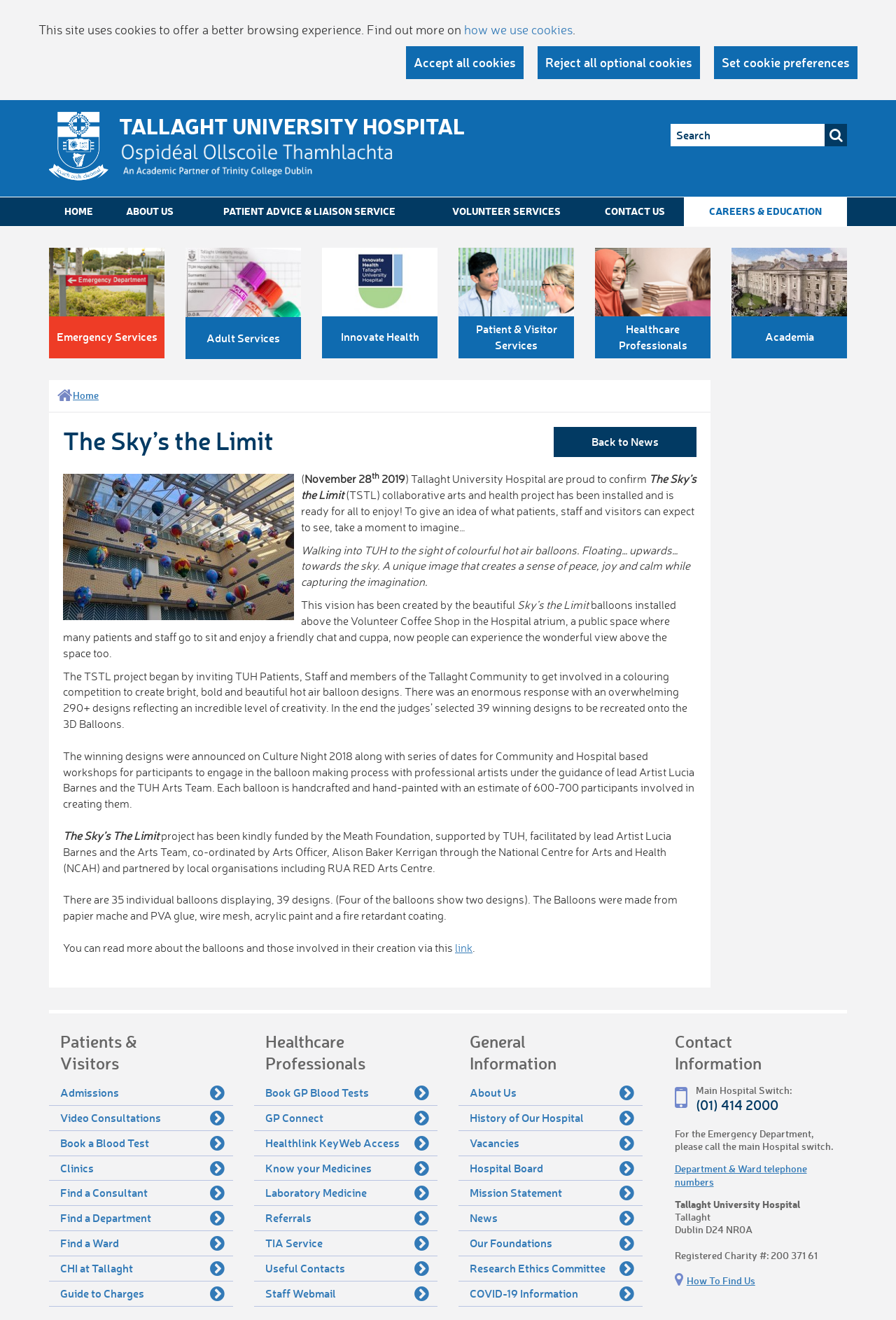Identify and extract the main heading of the webpage.

The Sky’s the Limit